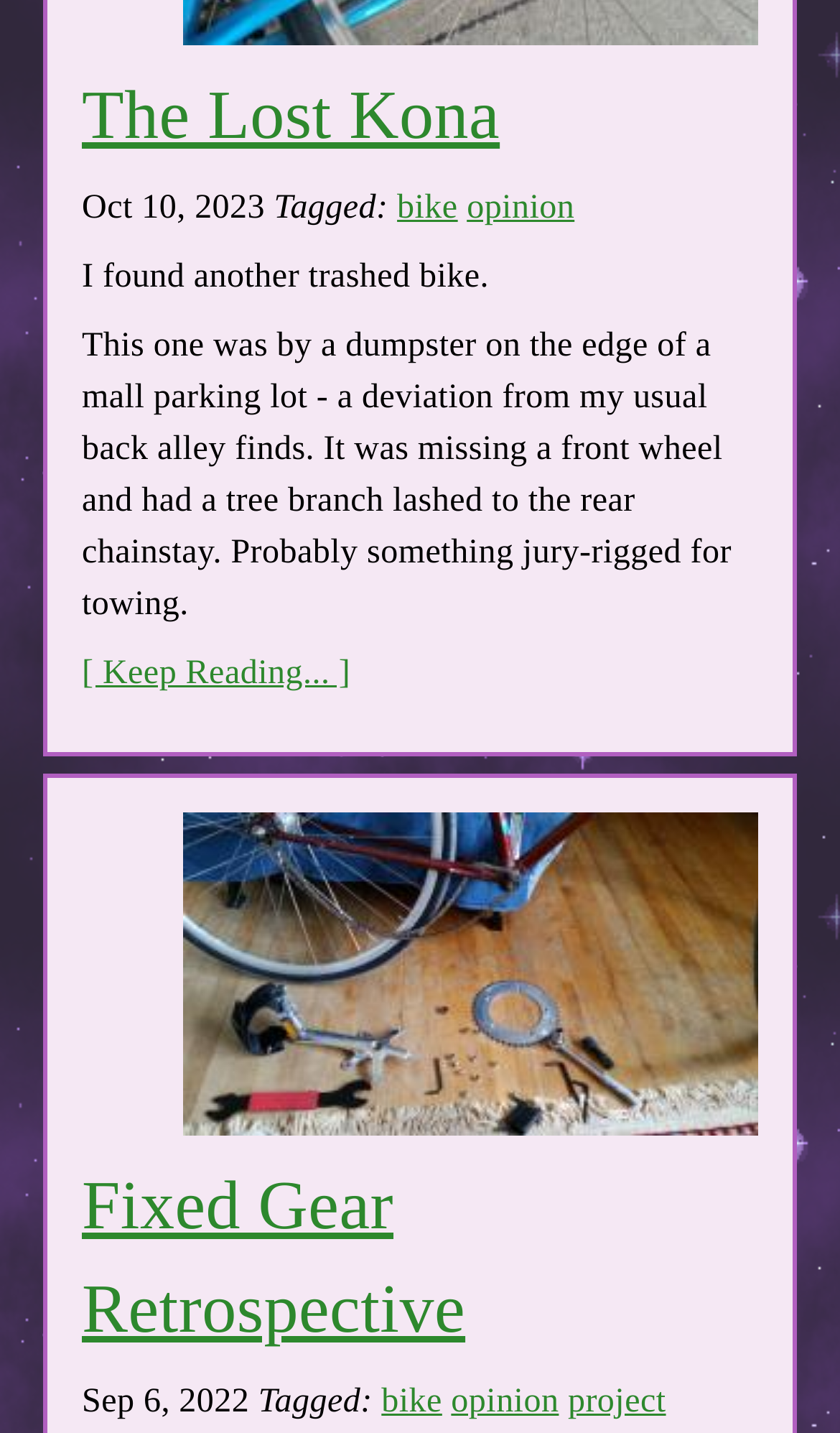Predict the bounding box coordinates of the UI element that matches this description: "The Lost Kona". The coordinates should be in the format [left, top, right, bottom] with each value between 0 and 1.

[0.097, 0.053, 0.595, 0.107]